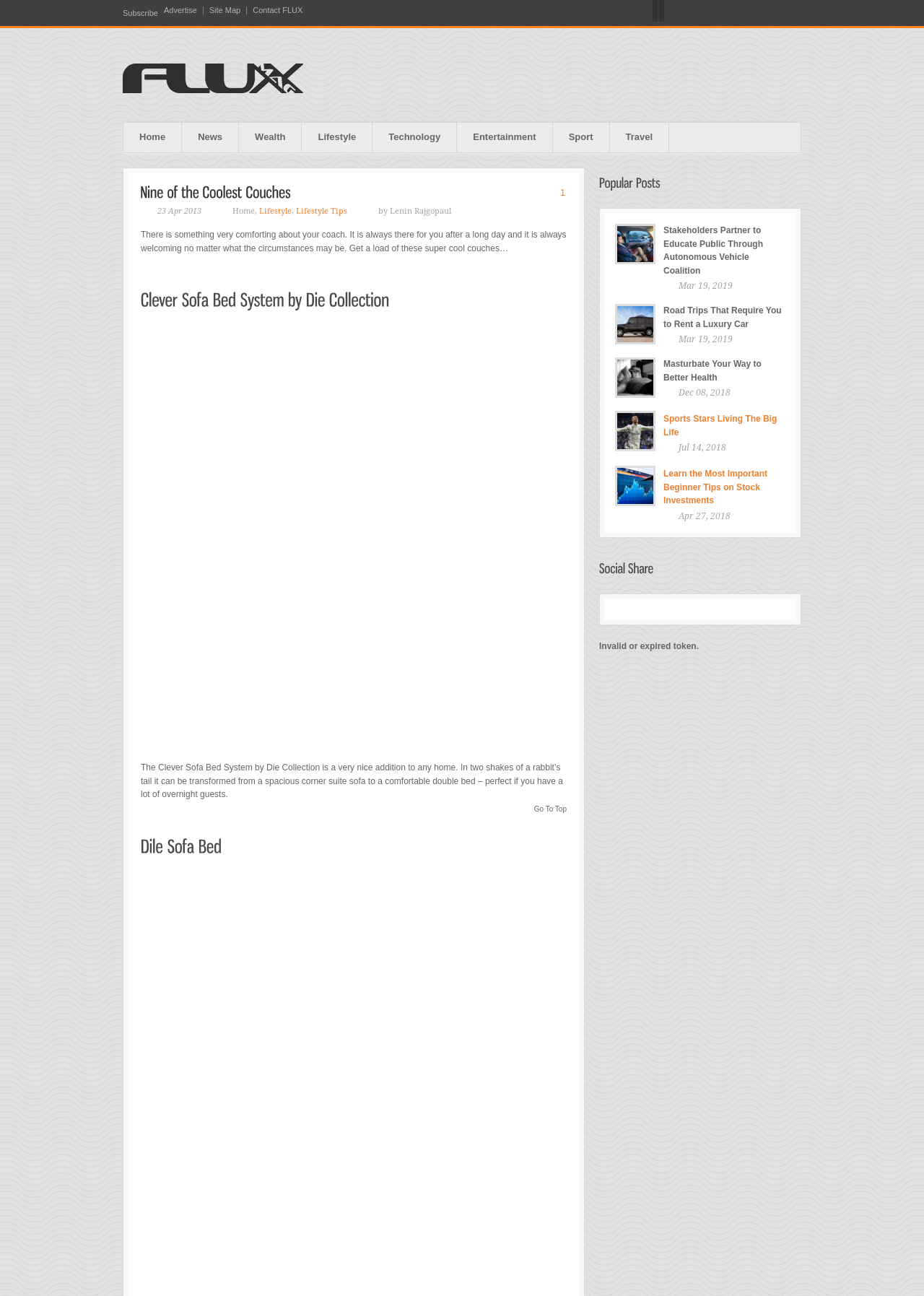Locate the bounding box coordinates of the element to click to perform the following action: 'Share on social media'. The coordinates should be given as four float values between 0 and 1, in the form of [left, top, right, bottom].

[0.648, 0.433, 0.715, 0.444]